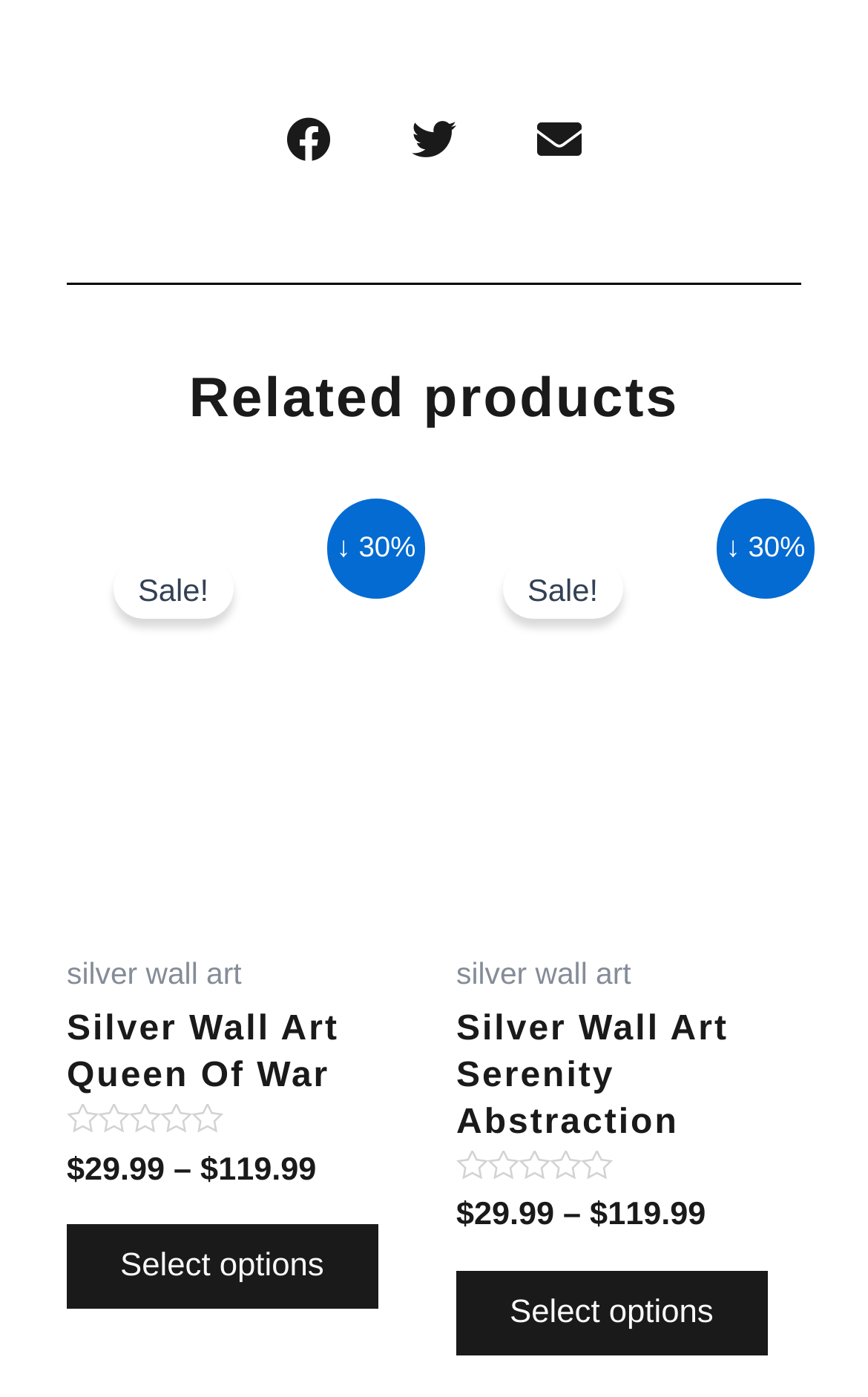Locate the bounding box coordinates of the element that should be clicked to execute the following instruction: "Share on Facebook".

[0.284, 0.078, 0.428, 0.122]